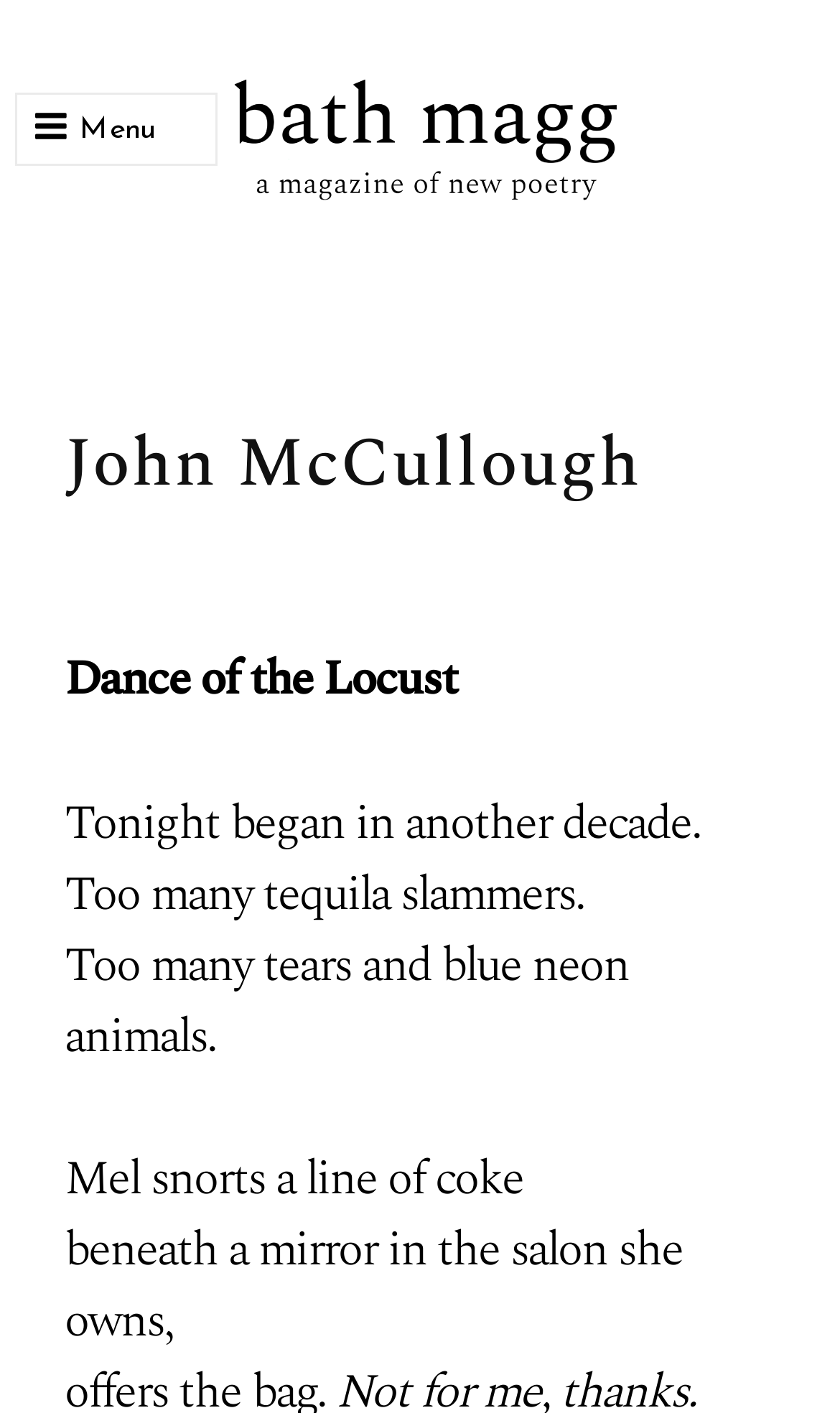Carefully observe the image and respond to the question with a detailed answer:
What is the location of the salon?

I searched the static text elements and did not find any information about the location of the salon, only that it is owned by someone named Mel.